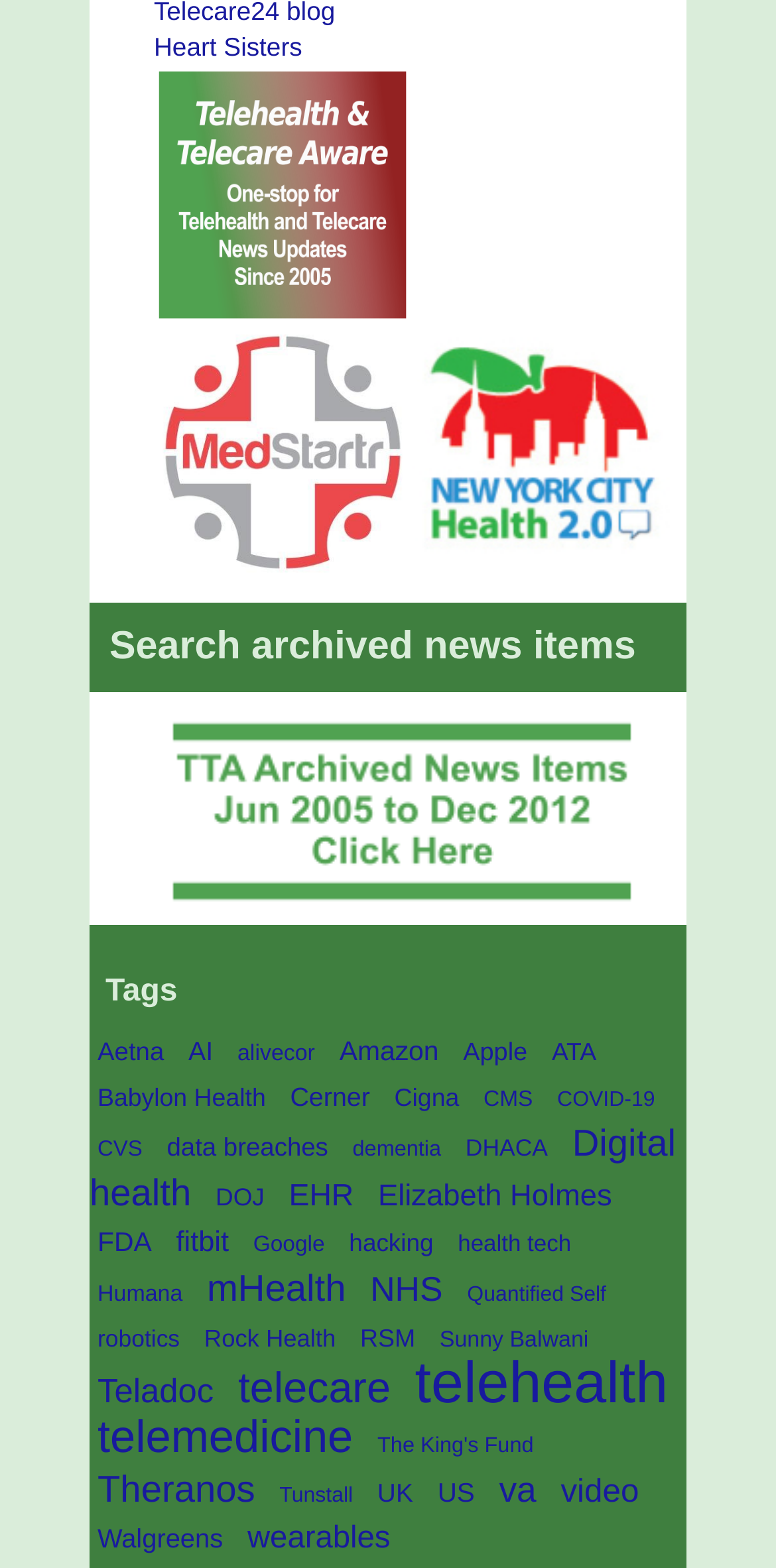How many tags are available on this webpage?
Please provide a detailed and comprehensive answer to the question.

I counted the number of links under the 'Tags' heading, and there are 49 links, each representing a tag.